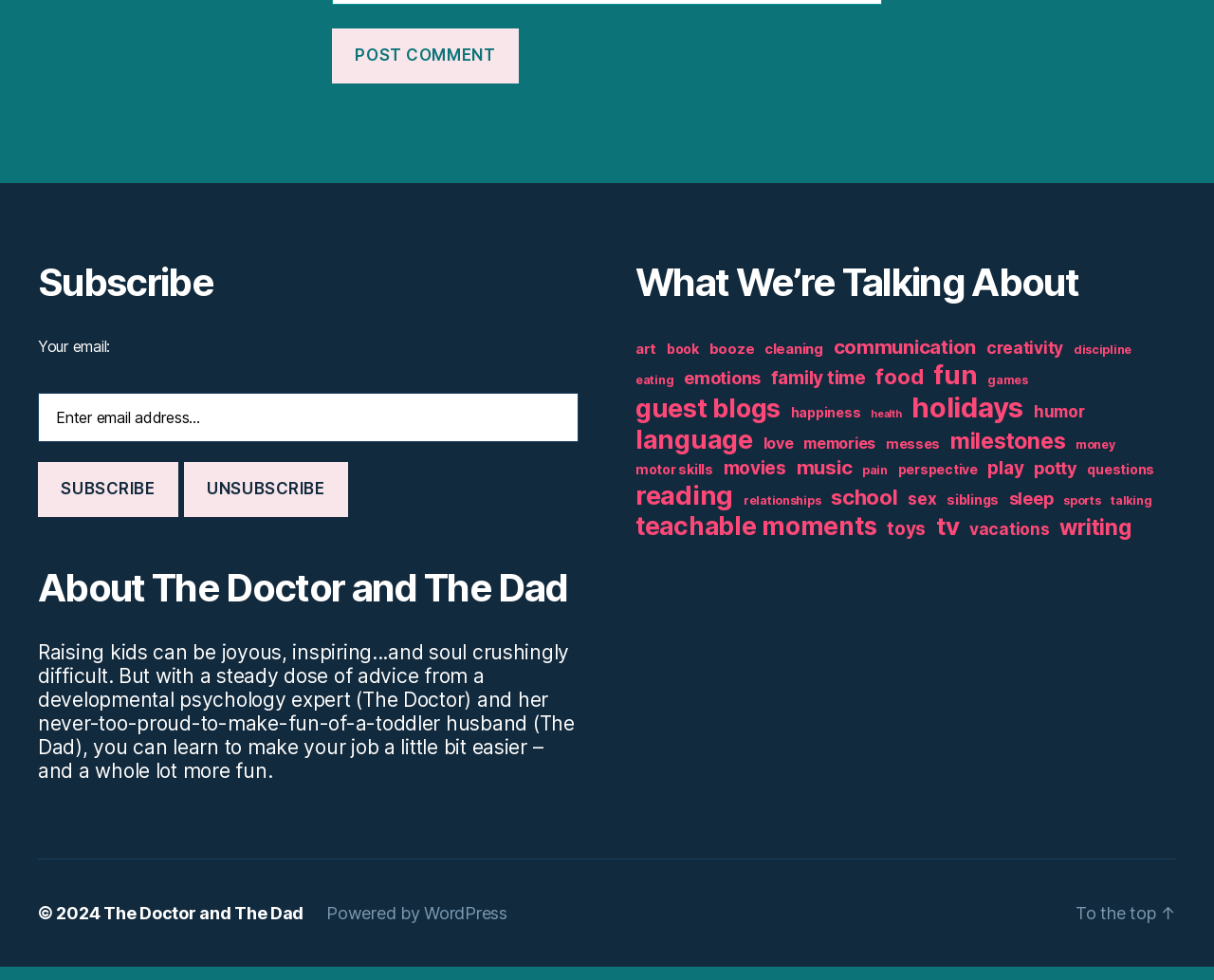Please identify the bounding box coordinates of the element that needs to be clicked to perform the following instruction: "Subscribe to the newsletter".

[0.031, 0.484, 0.147, 0.541]